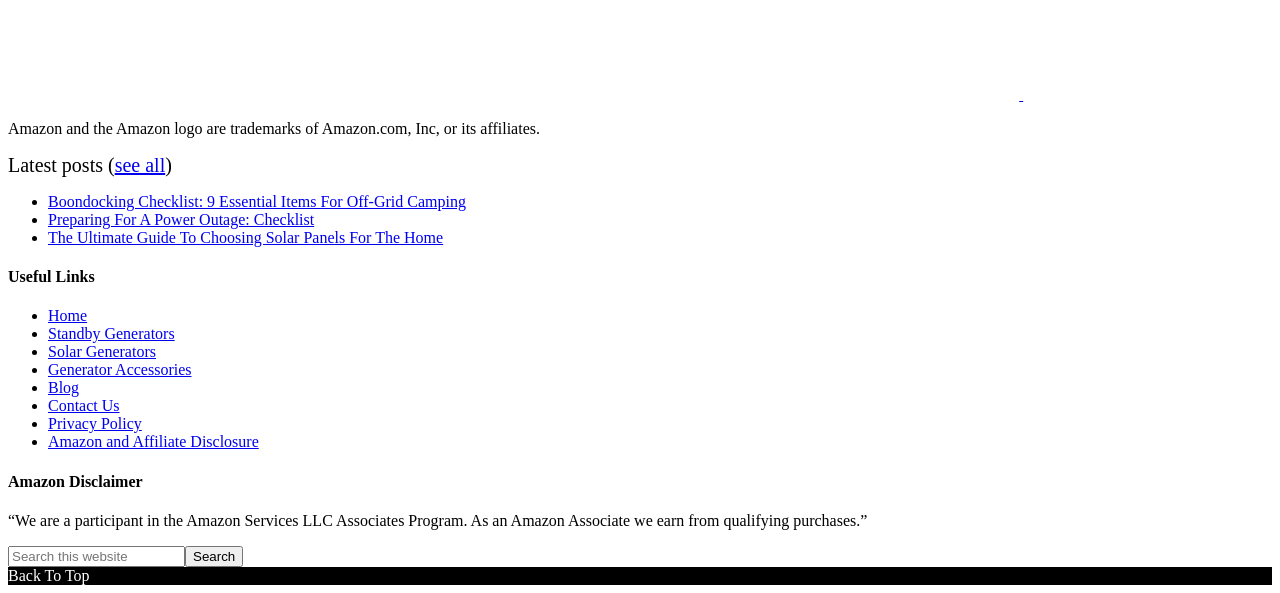Identify the bounding box coordinates of the element that should be clicked to fulfill this task: "Back to top". The coordinates should be provided as four float numbers between 0 and 1, i.e., [left, top, right, bottom].

[0.006, 0.956, 0.07, 0.985]